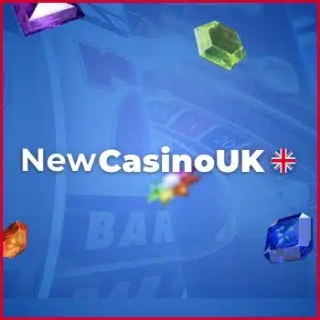What type of graphics surround the text?
Please provide a single word or phrase as your answer based on the screenshot.

Gem-like graphics